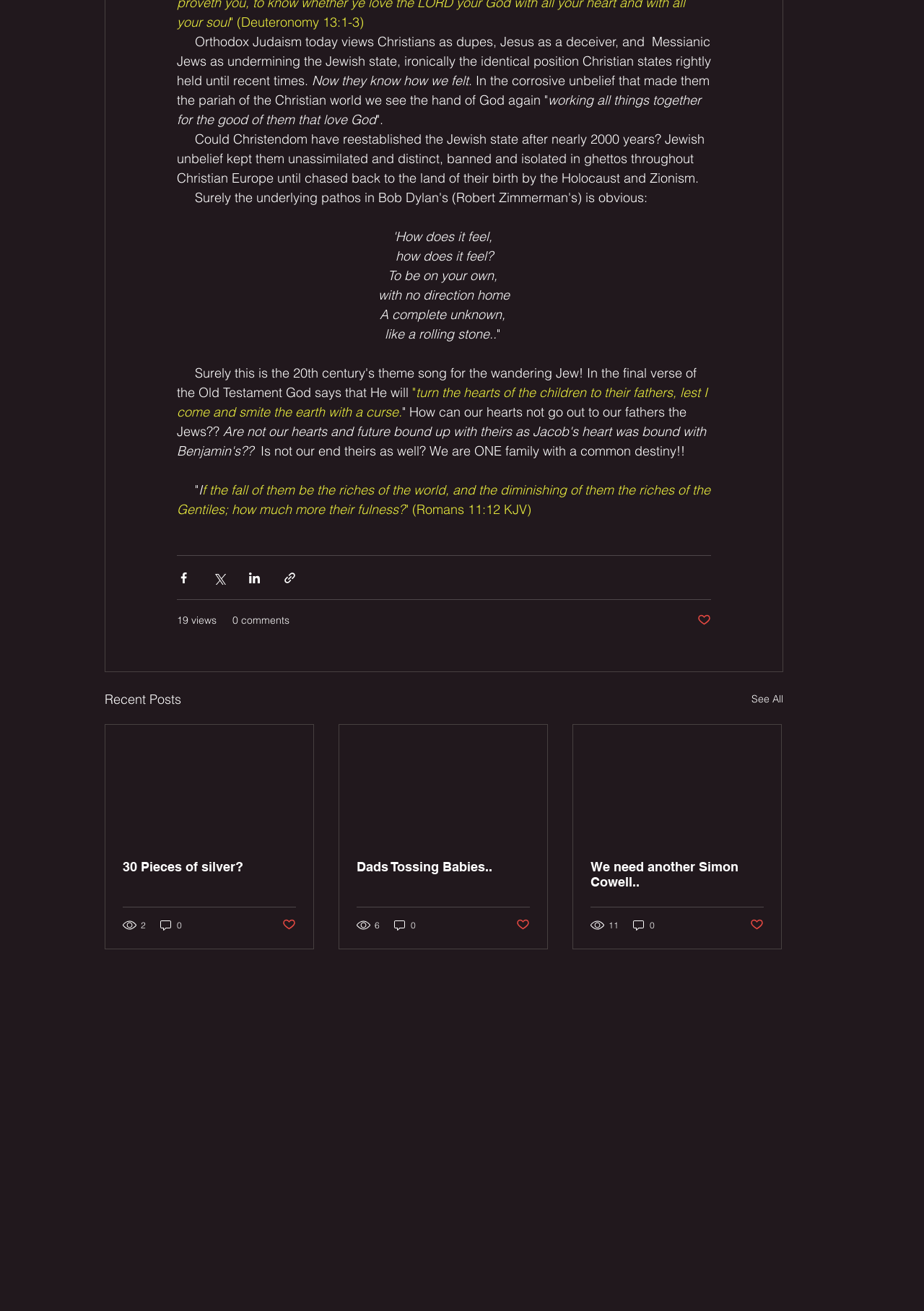Locate the bounding box of the UI element defined by this description: "0 comments". The coordinates should be given as four float numbers between 0 and 1, formatted as [left, top, right, bottom].

[0.252, 0.468, 0.313, 0.479]